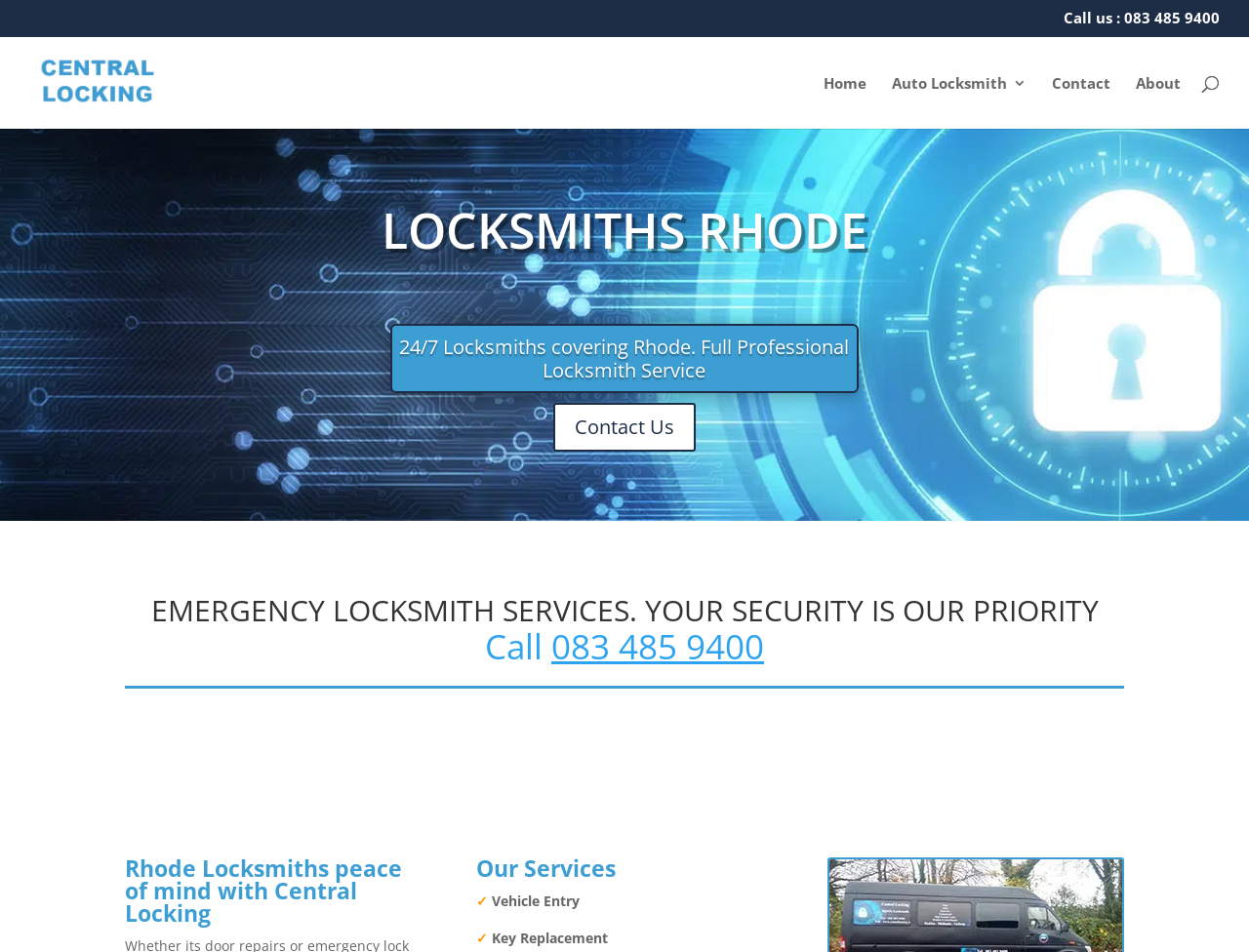Describe all visible elements and their arrangement on the webpage.

The webpage is about Locksmiths Rhode, a 24/7 locksmith service covering Rhode. At the top right corner, there is a call-to-action link to contact the locksmiths, displaying their phone number 083 485 9400. Below this, there is a logo of Central Locking, accompanied by a link to the same. 

On the top navigation bar, there are links to different sections of the website, including Home, Auto Locksmith, Contact, and About. A search box is also located at the top right corner, allowing users to search for specific content.

The main content of the webpage is divided into sections. The first section has a heading "LOCKSMITHS RHODE" and a brief description of the service, stating that it provides 24/7 locksmith services covering Rhode. Below this, there is a call-to-action link to contact the locksmiths.

The next section has a heading "EMERGENCY LOCKSMITH SERVICES. YOUR SECURITY IS OUR PRIORITY" and another call-to-action link to contact the locksmiths, displaying their phone number. 

Further down, there is a section with a heading "Rhode Locksmiths peace of mind with Central Locking" and another section with a heading "Our Services". The "Our Services" section lists some of the services provided, including Vehicle Entry and Key Replacement, marked with a checkmark symbol.